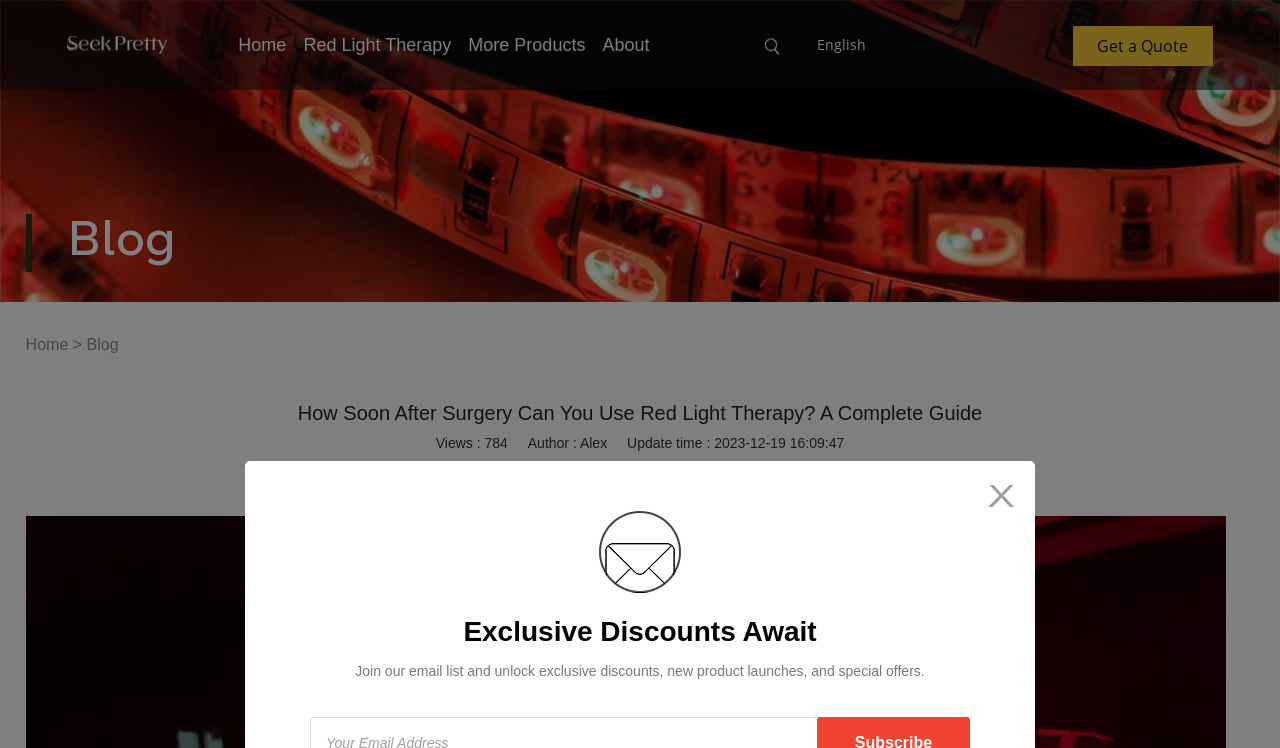Create an elaborate caption that covers all aspects of the webpage.

This webpage is a comprehensive guide to using red light therapy after surgery. At the top, there is a logo image of Zhengzhou Magique Huaer Biotech Co.,Ltd, followed by a navigation menu with links to "Home", "Red Light Therapy", "More Products", "About", and an empty link. To the right of the navigation menu, there is a language selection option with the text "English".

Below the navigation menu, there is a secondary navigation menu with links to "Blog" and "Home". The main title of the webpage, "How Soon After Surgery Can You Use Red Light Therapy? A Complete Guide", is displayed prominently in a large font size.

Under the main title, there are three lines of text displaying the number of views, author, and update time of the article. To the right of these lines, there are social media links to Facebook, Line, Twitter, WhatsApp, Pinterest, and Tumblr.

The main content of the webpage is not explicitly described in the accessibility tree, but it is likely to be a comprehensive guide to using red light therapy after surgery, as suggested by the meta description.

At the bottom of the webpage, there is a popup window with a close button and a main image. The popup window contains a heading "Exclusive Discounts Await" and a paragraph of text inviting users to join an email list for exclusive discounts and special offers.